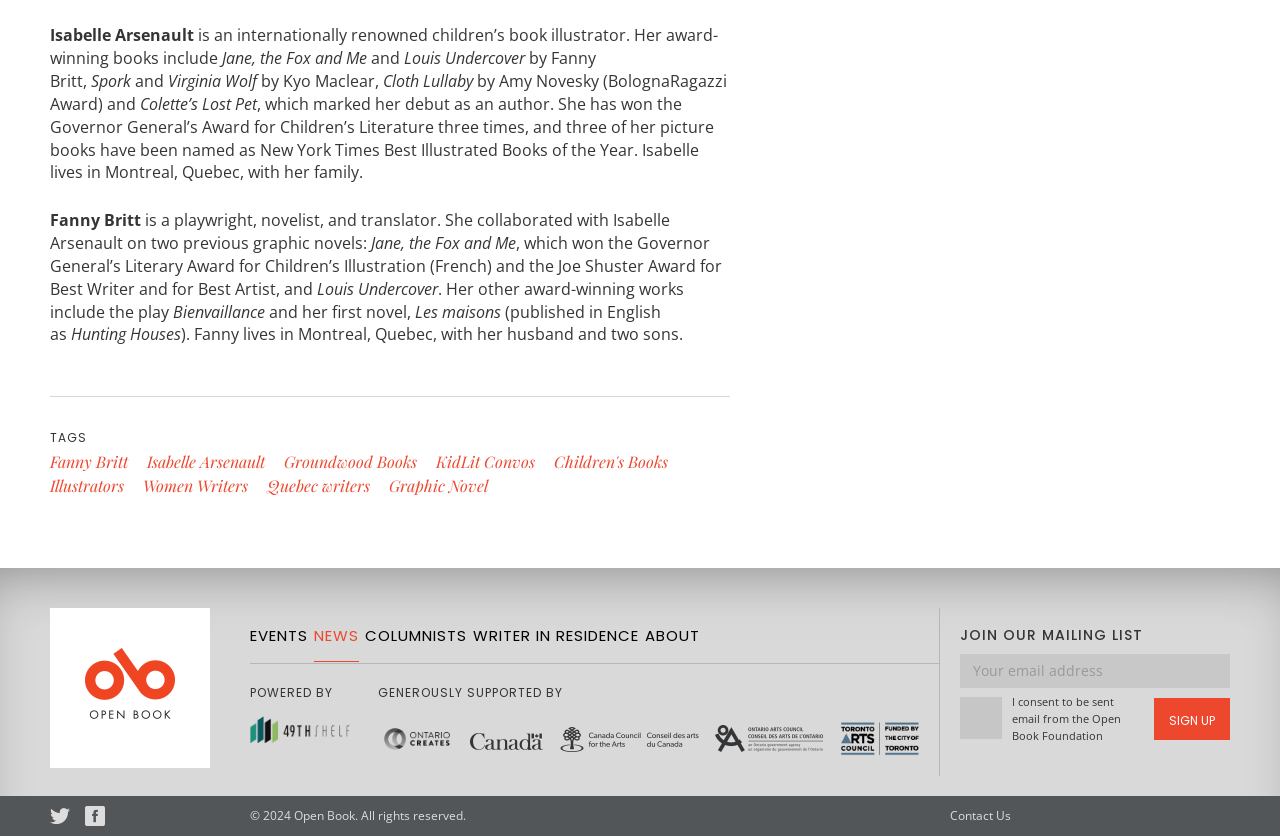Please determine the bounding box coordinates of the section I need to click to accomplish this instruction: "Click on the link to Fanny Britt's page".

[0.039, 0.54, 0.1, 0.565]